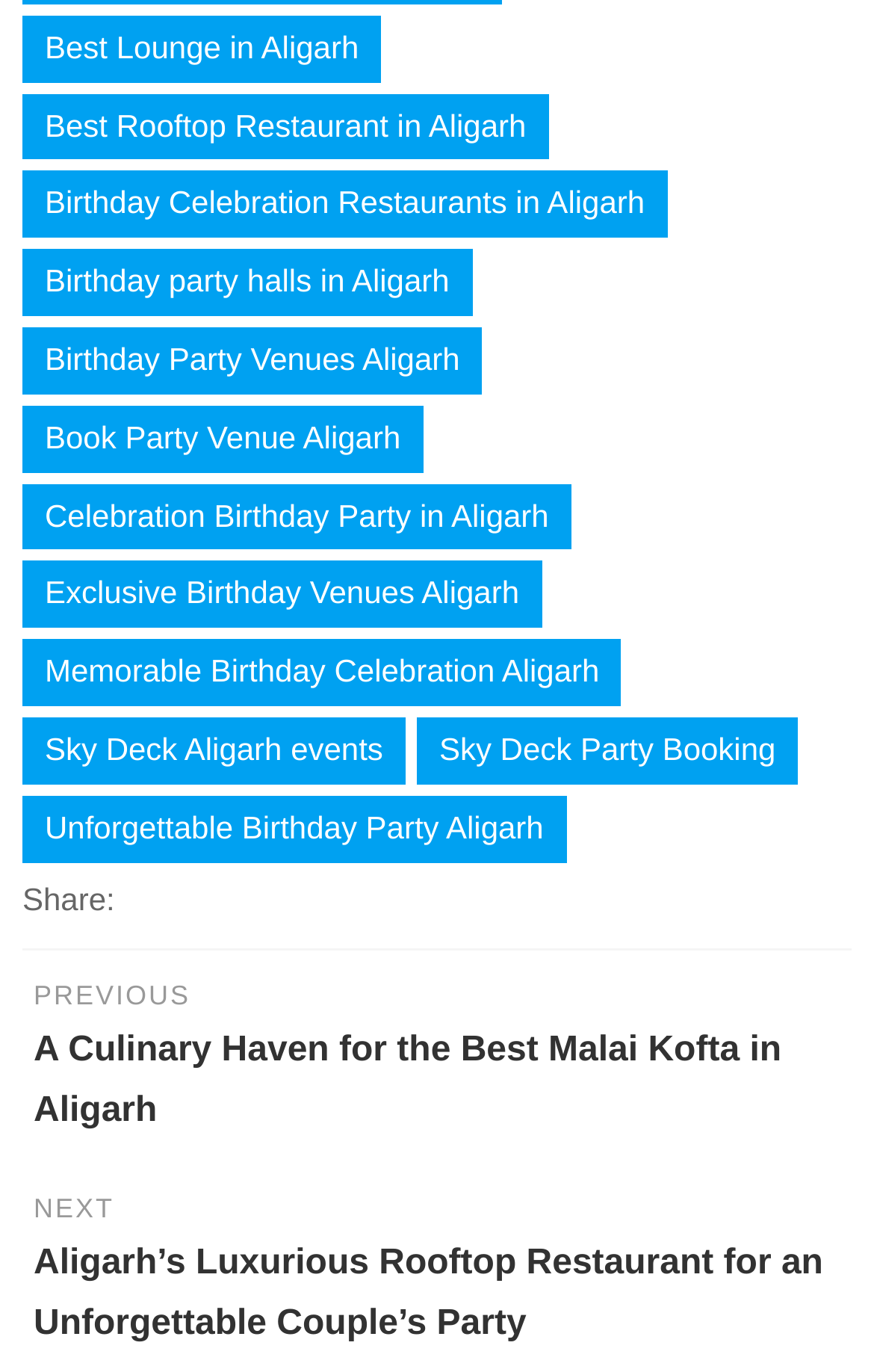What is below the 'Share:' text?
Answer briefly with a single word or phrase based on the image.

Two links